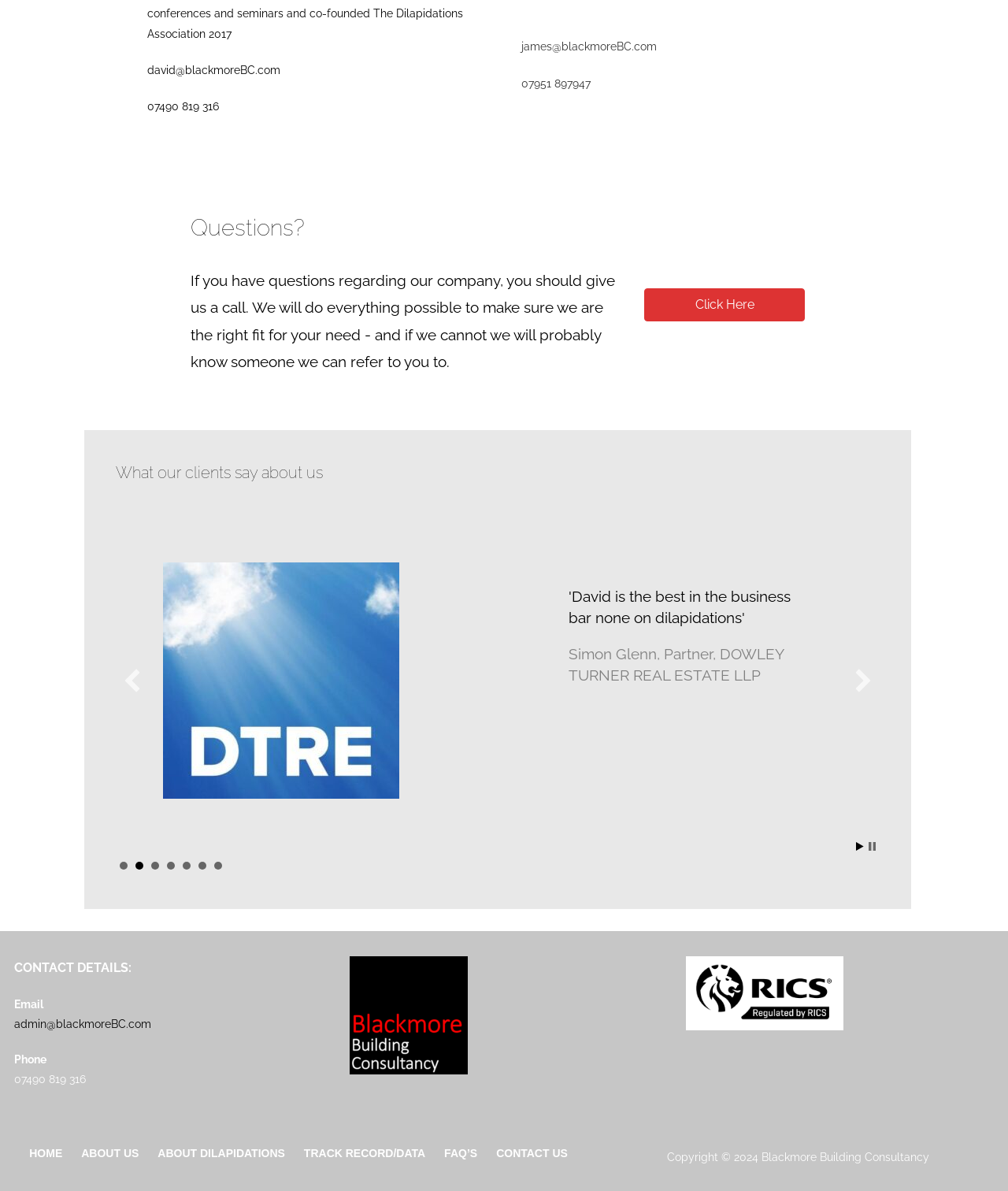Please analyze the image and give a detailed answer to the question:
How many links are there in the 'What our clients say about us' section?

I counted the number of link elements within the 'What our clients say about us' section, which starts with the heading 'What our clients say about us' and ends with the links '1', '2', ..., '7'. There are 7 links in total.